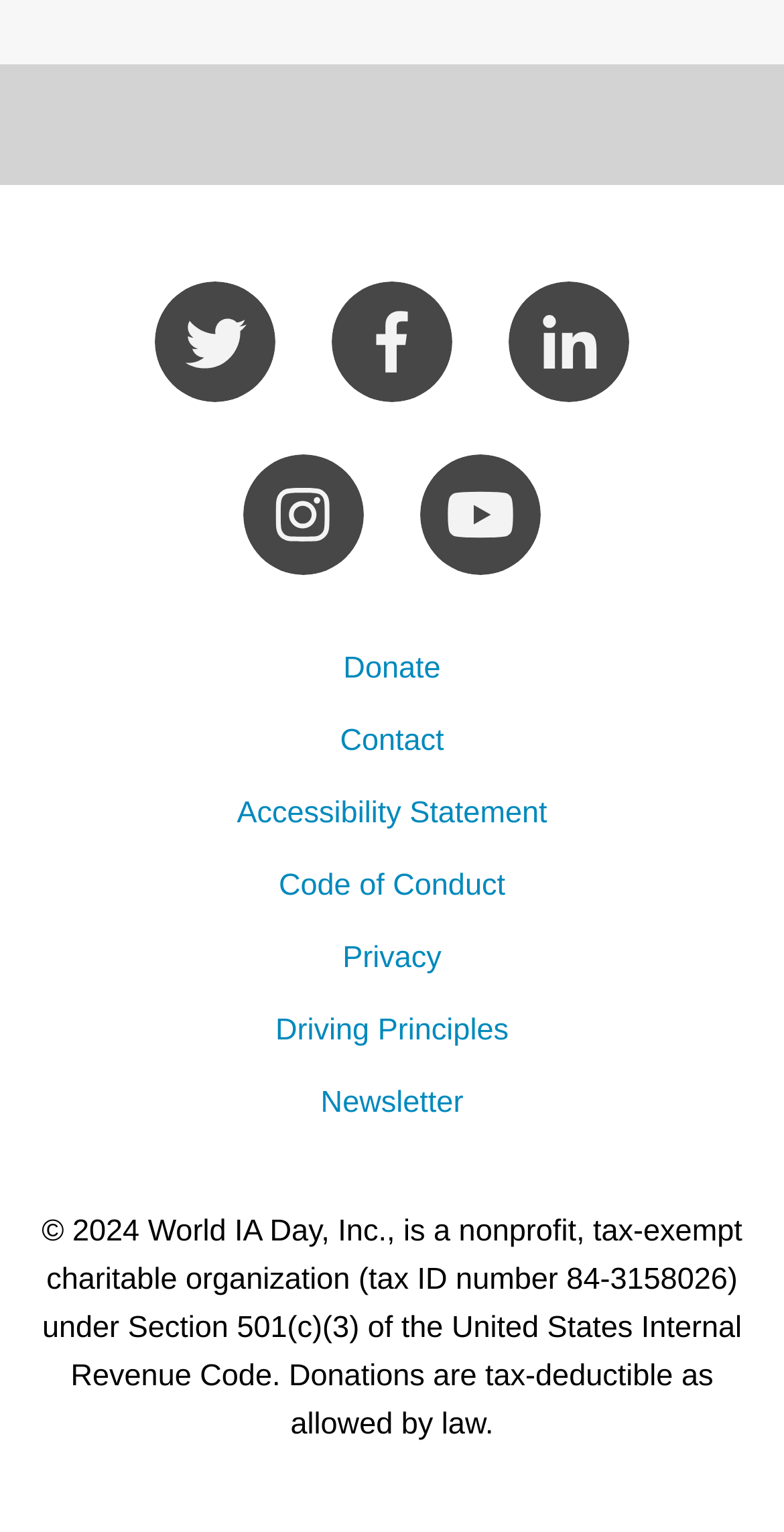What is the purpose of the organization World IA Day, Inc.?
Relying on the image, give a concise answer in one word or a brief phrase.

charitable